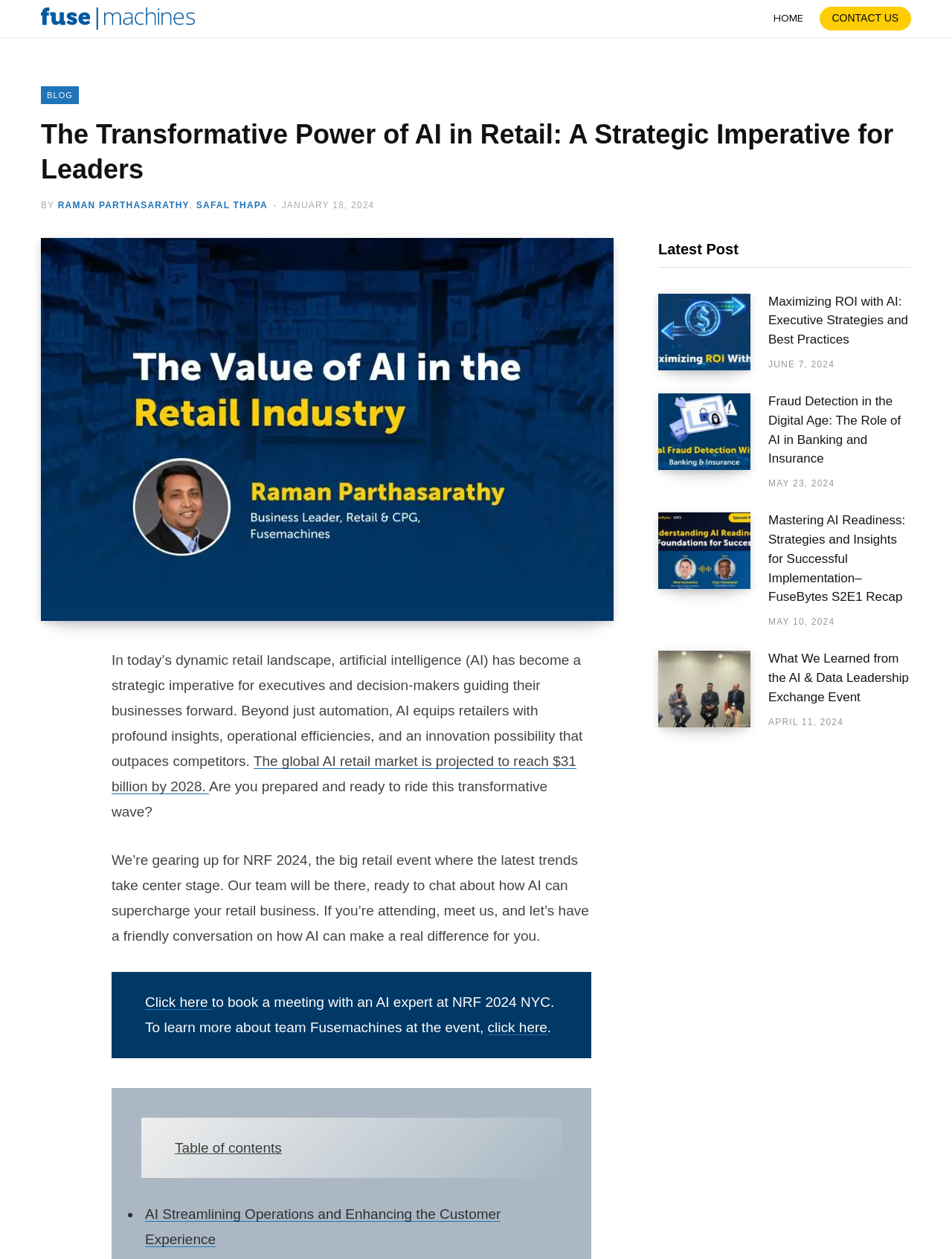Give a detailed account of the webpage.

This webpage is about the transformative power of AI in retail, with a focus on leveraging AI for retail businesses. At the top left, there is a logo of Fusemachines, accompanied by a link to the homepage. To the right of the logo, there are links to "HOME" and "CONTACT US". Below the logo, there is a heading that reads "The Transformative Power of AI in Retail: A Strategic Imperative for Leaders". 

The authors of the article, Raman Parthasarathy and Safal Thapa, are credited below the heading, along with the date of publication, January 18, 2024. There is a link to "AI in Retail" with an accompanying image, and a "SHARE" button with social media links. 

The main content of the article starts with a paragraph discussing the importance of AI in retail, followed by a statistic that the global AI retail market is projected to reach $31 billion by 2028. The article then invites readers to meet the team at NRF 2024, a retail event, to discuss how AI can benefit their retail business. 

Below the main content, there is a section titled "Table of contents" with a list of links to different sections of the article. 

To the right of the main content, there is a complementary section with a heading "Latest Post". This section features three articles with images, titled "Maximizing ROI with AI", "Fraud Detection with AI", and "FuseBytes S2E1". Each article has a link to read more, along with the date of publication.